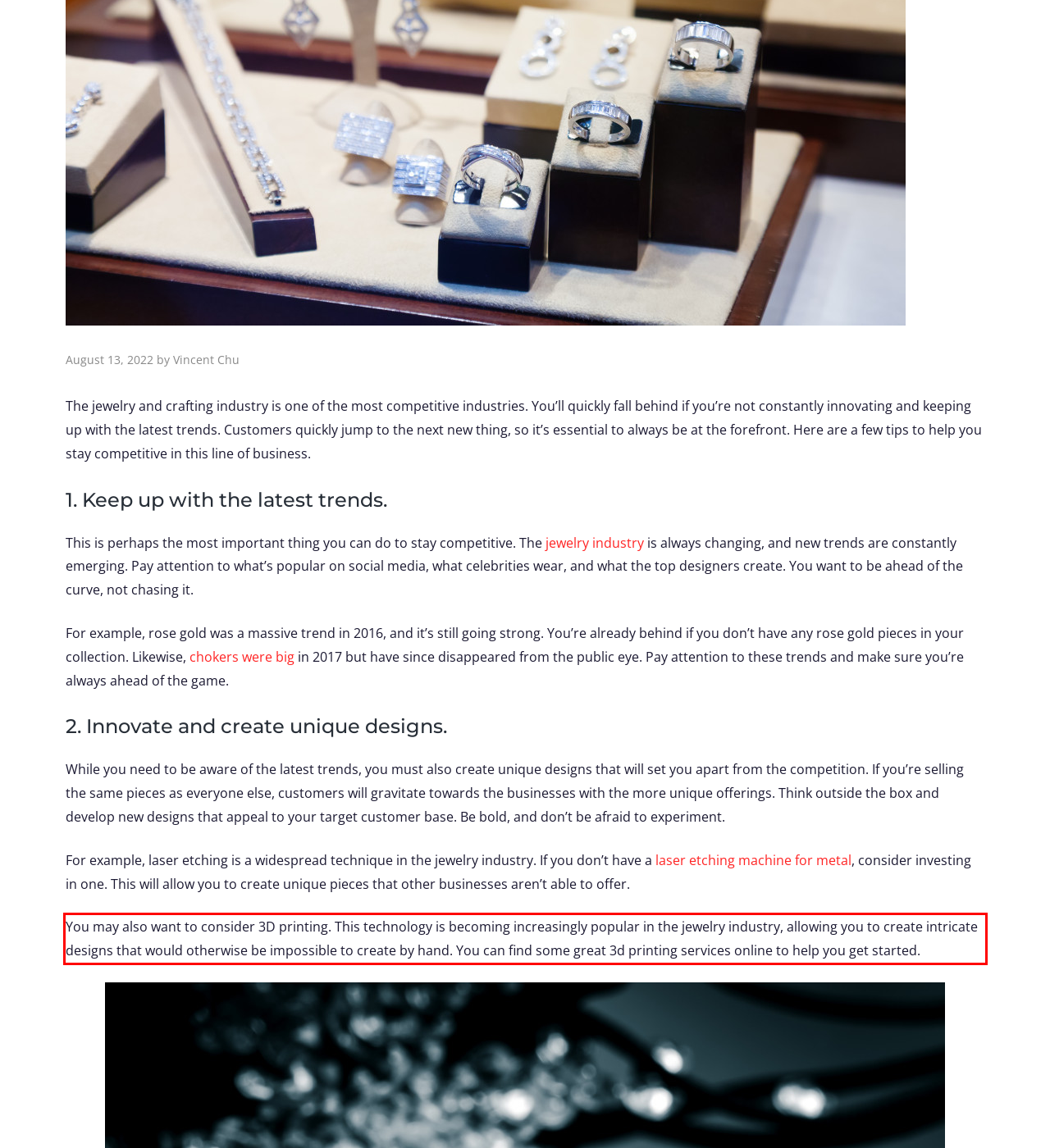Look at the screenshot of the webpage, locate the red rectangle bounding box, and generate the text content that it contains.

You may also want to consider 3D printing. This technology is becoming increasingly popular in the jewelry industry, allowing you to create intricate designs that would otherwise be impossible to create by hand. You can find some great 3d printing services online to help you get started.